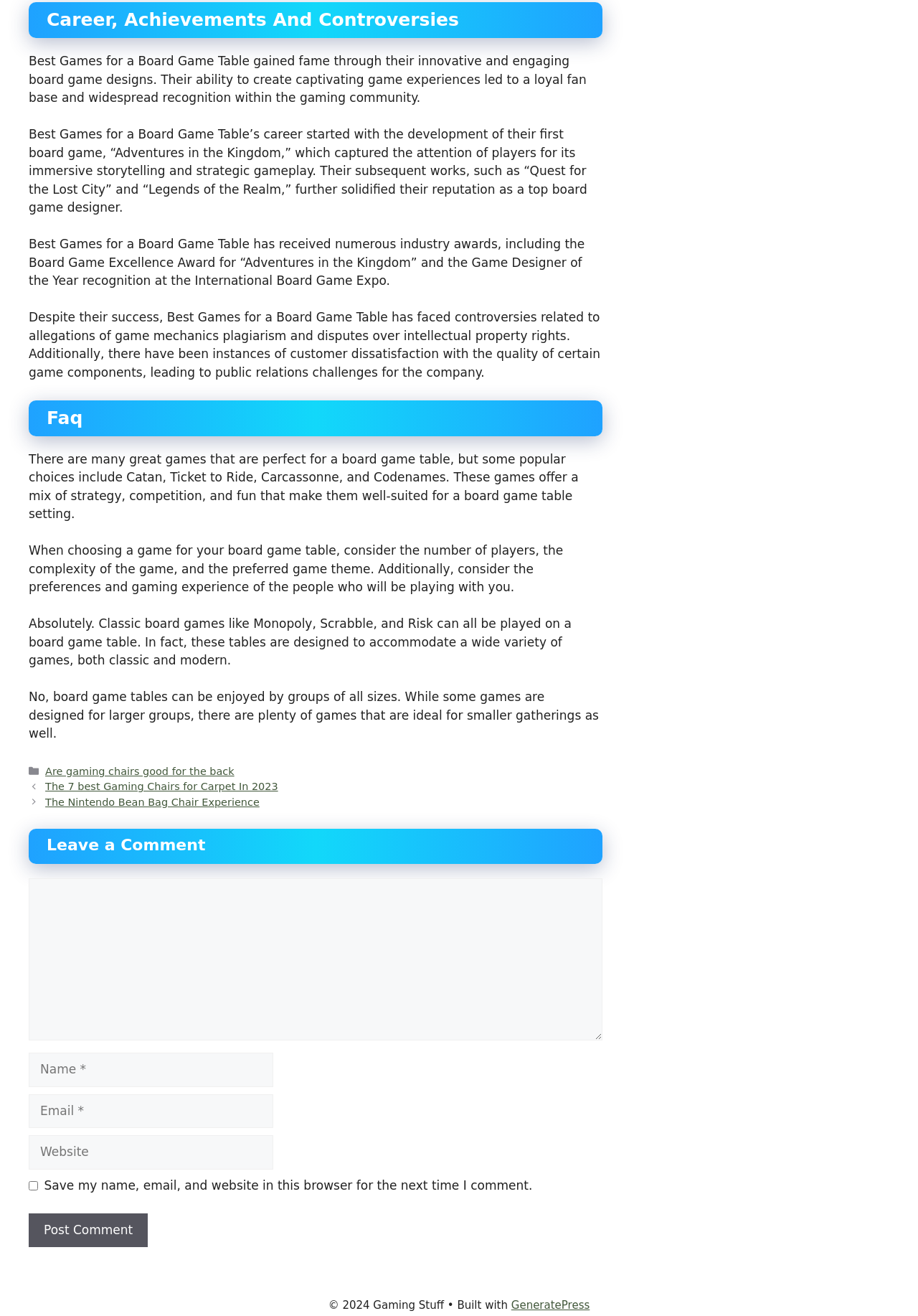Please determine the bounding box coordinates of the section I need to click to accomplish this instruction: "Enter your name in the 'Name' field".

[0.031, 0.8, 0.298, 0.826]